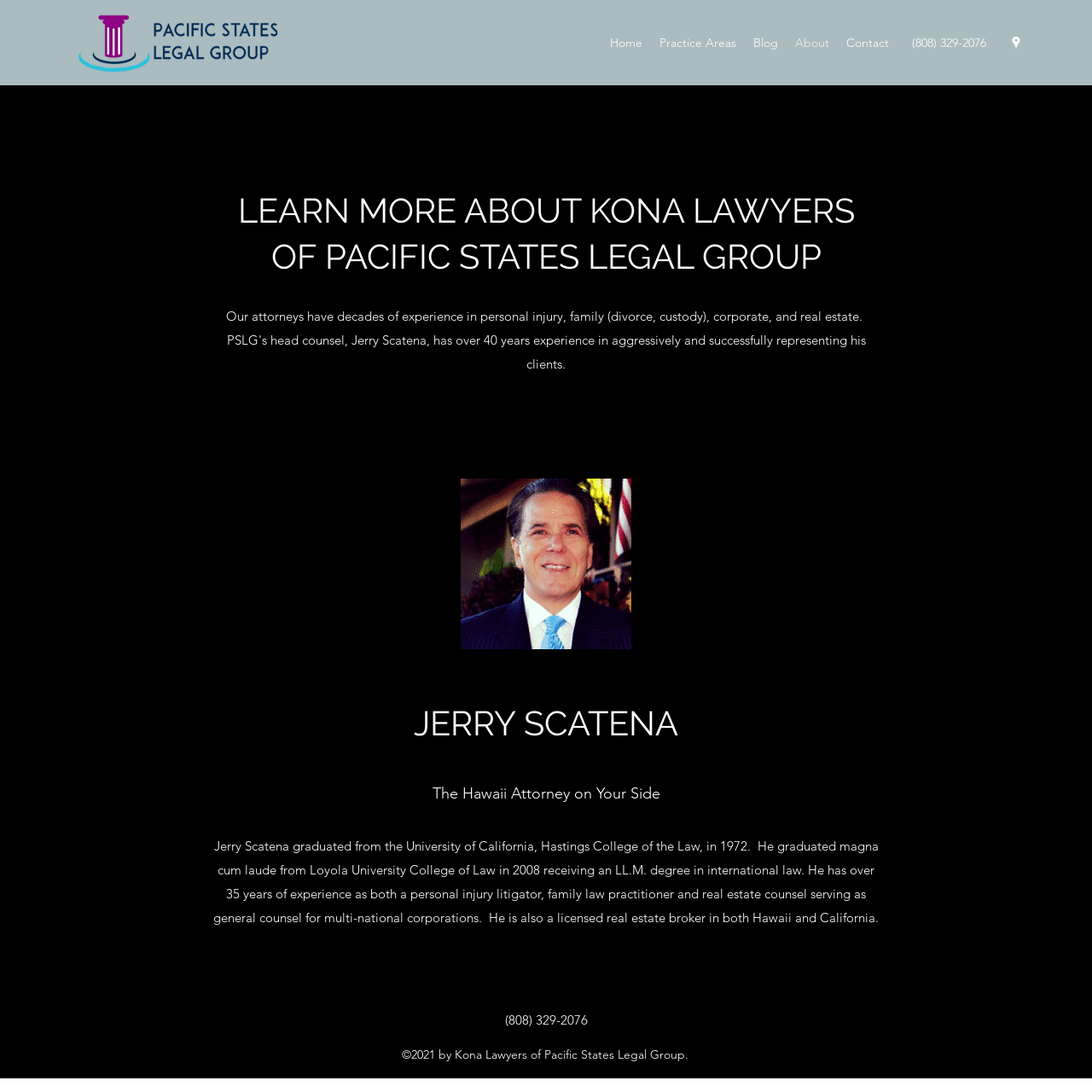Extract the main title from the webpage.

LEARN MORE ABOUT KONA LAWYERS OF PACIFIC STATES LEGAL GROUP